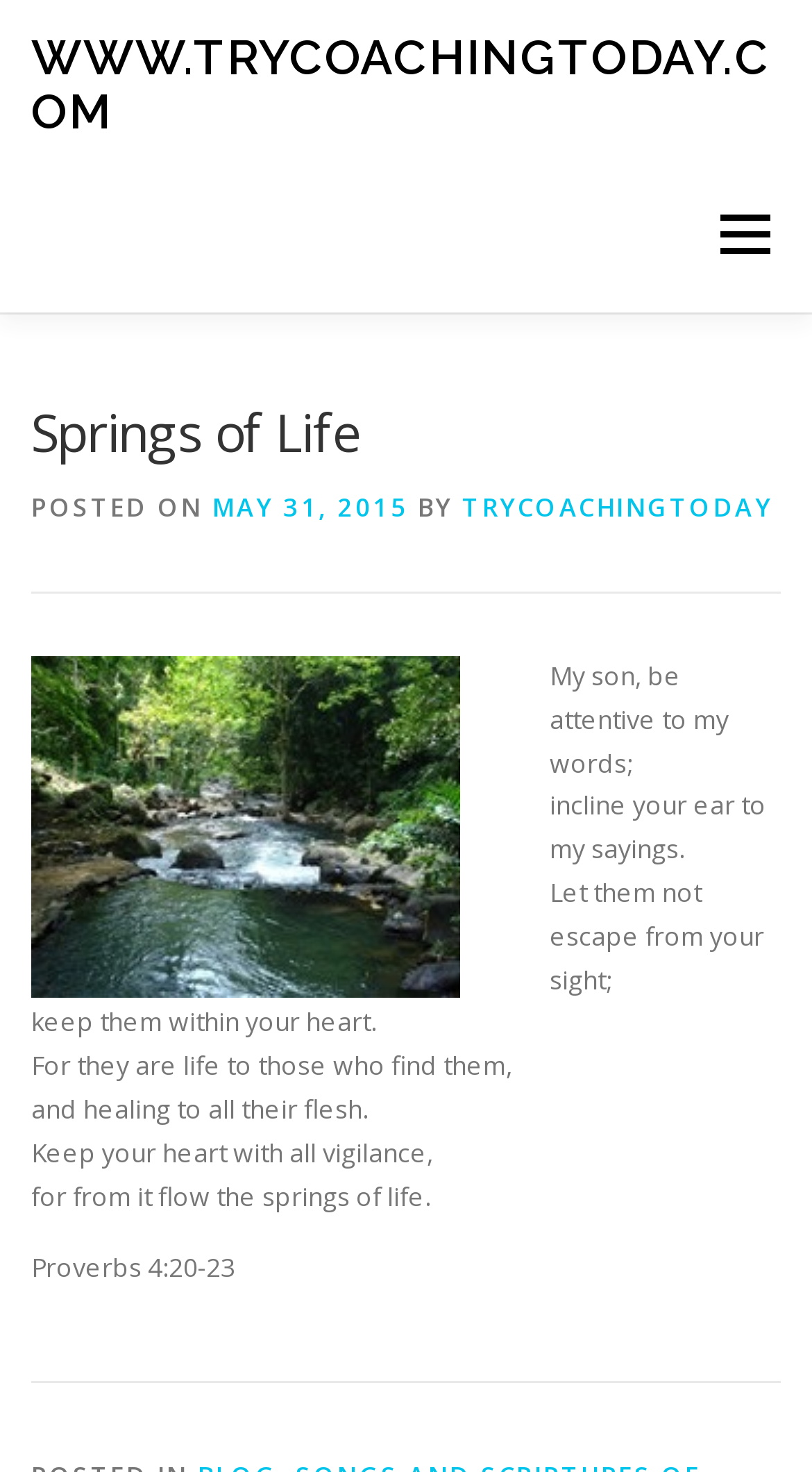Please find the bounding box coordinates of the element that needs to be clicked to perform the following instruction: "check the blog". The bounding box coordinates should be four float numbers between 0 and 1, represented as [left, top, right, bottom].

[0.541, 0.212, 0.731, 0.318]